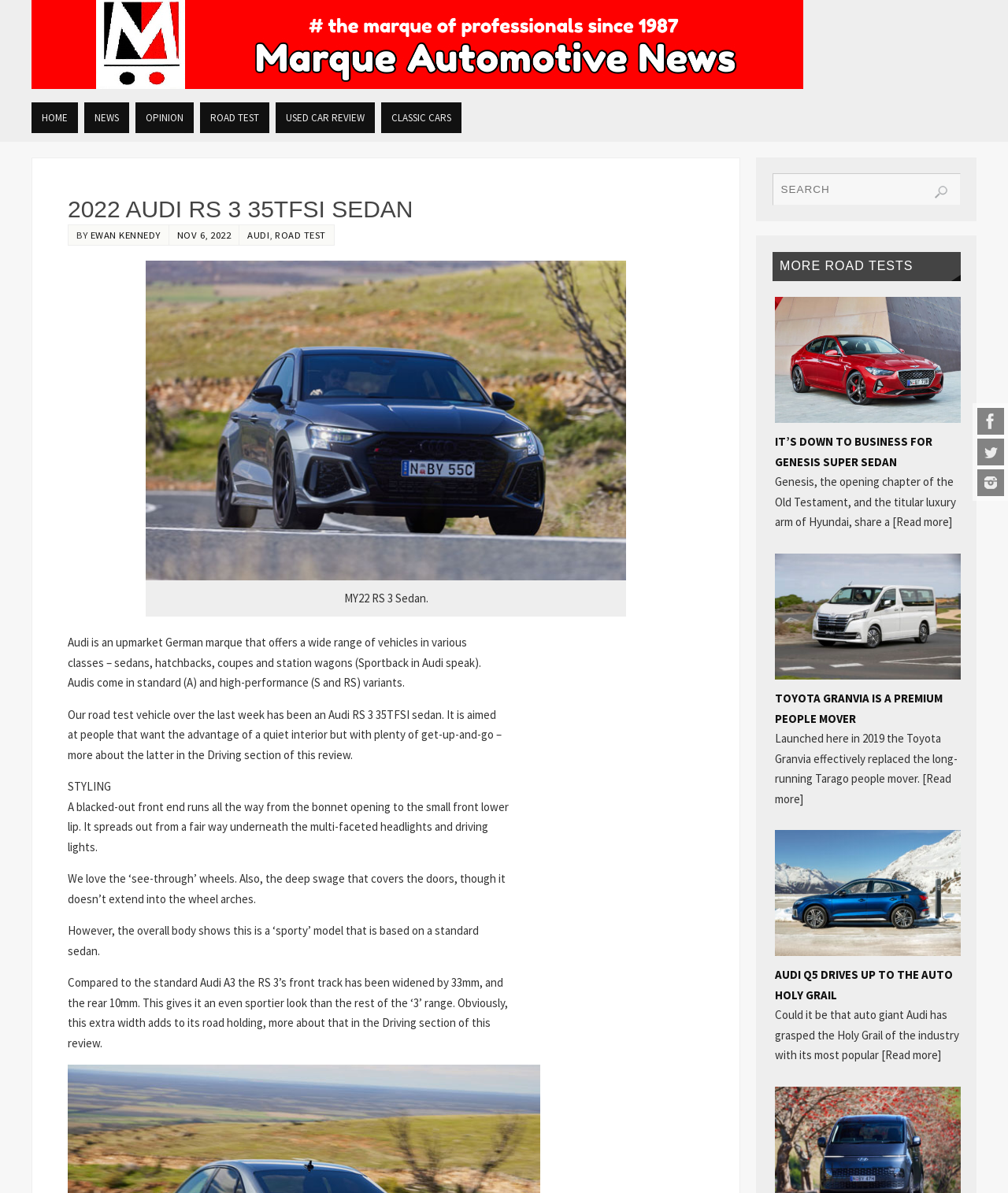What is the date of the review?
Answer the question with a single word or phrase, referring to the image.

NOV 6, 2022